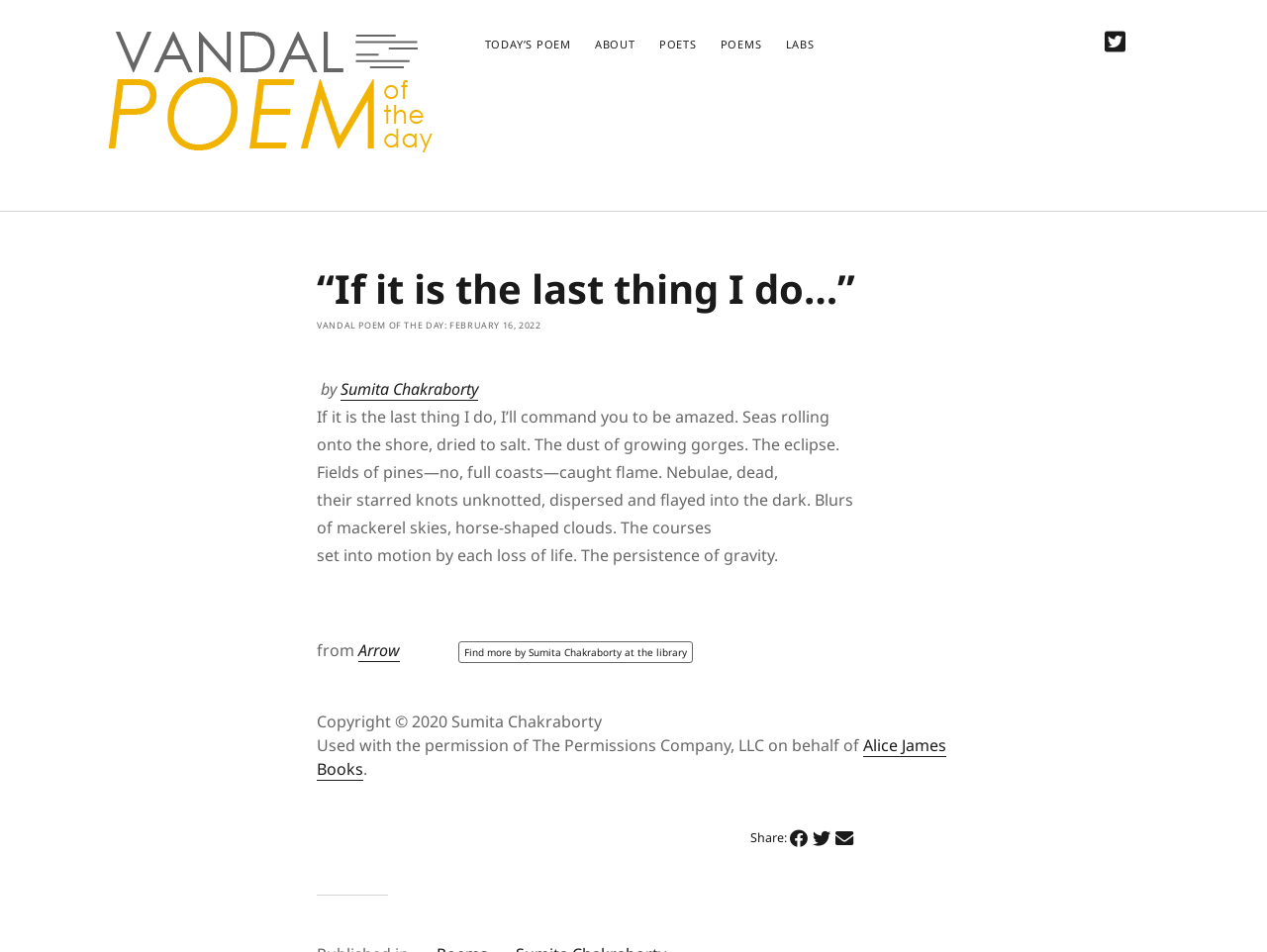How many sharing options are available?
Answer briefly with a single word or phrase based on the image.

3